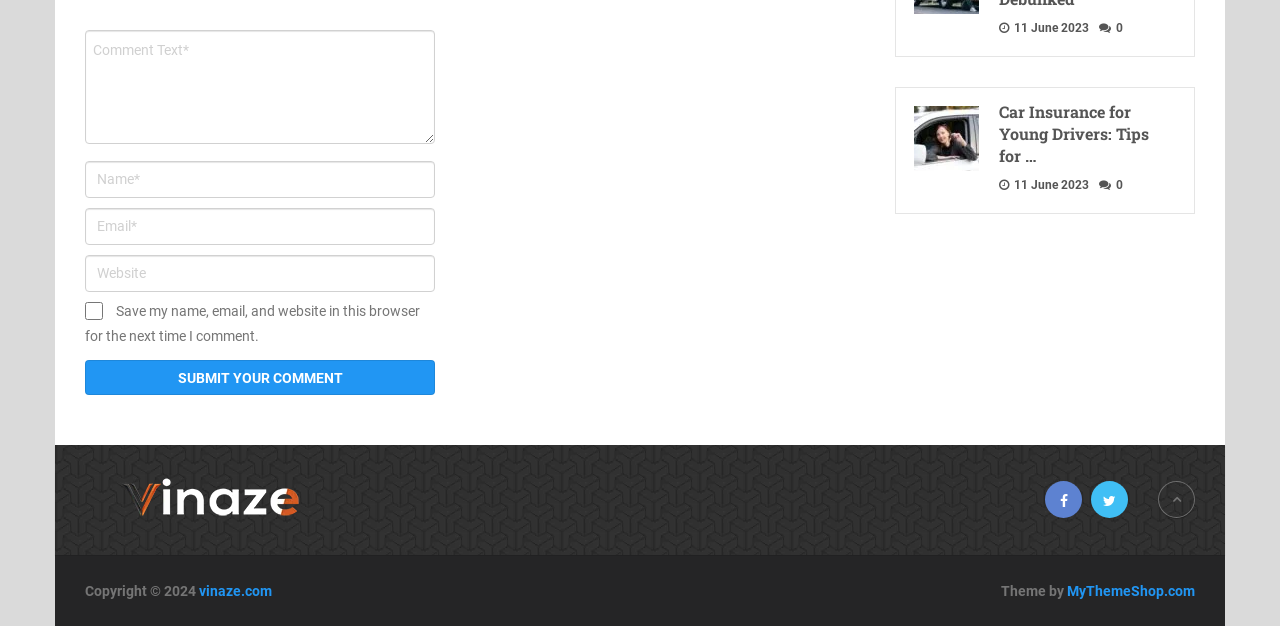Pinpoint the bounding box coordinates for the area that should be clicked to perform the following instruction: "Submit your comment".

[0.066, 0.575, 0.34, 0.631]